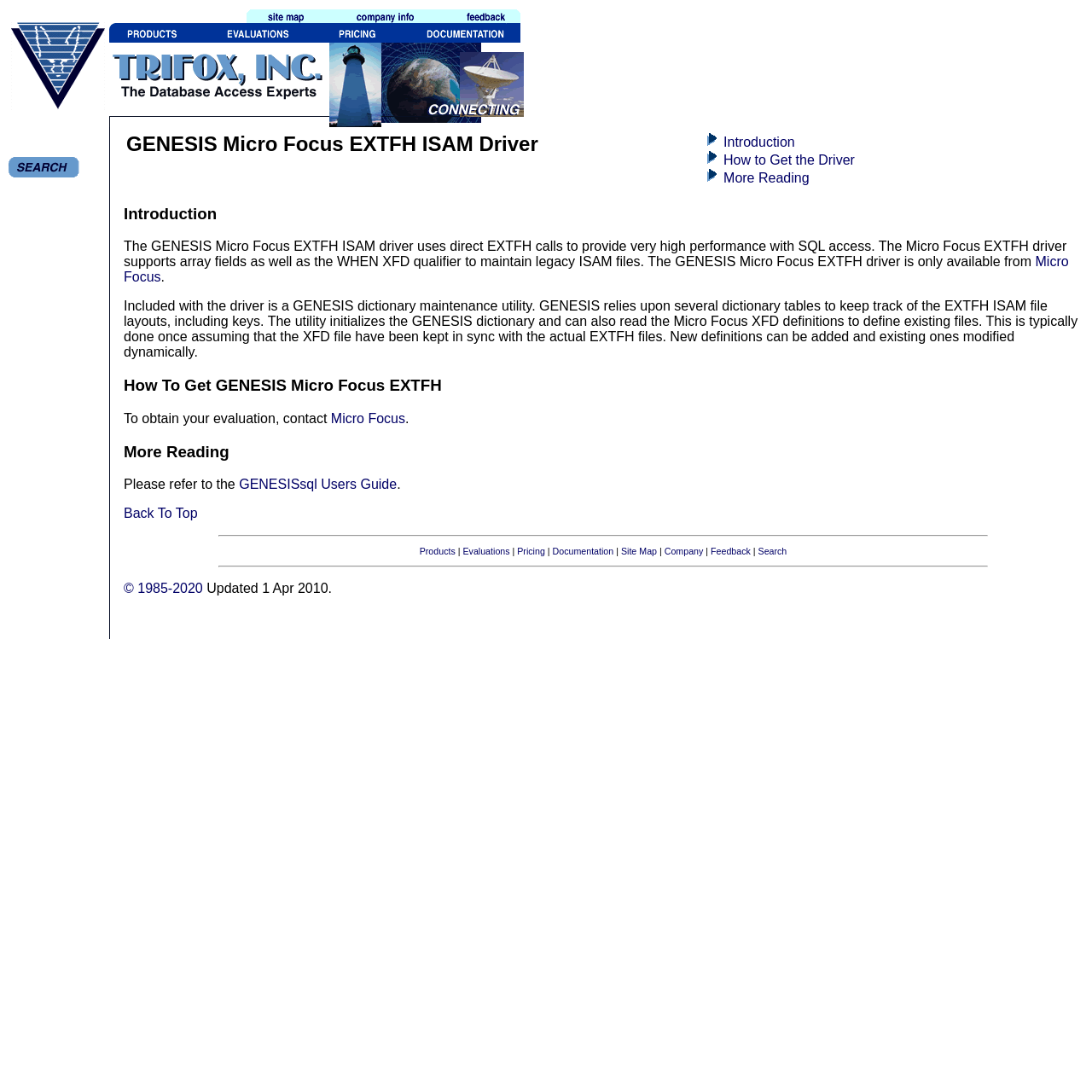Identify the bounding box coordinates of the area that should be clicked in order to complete the given instruction: "Read the introduction". The bounding box coordinates should be four float numbers between 0 and 1, i.e., [left, top, right, bottom].

[0.116, 0.121, 0.63, 0.143]